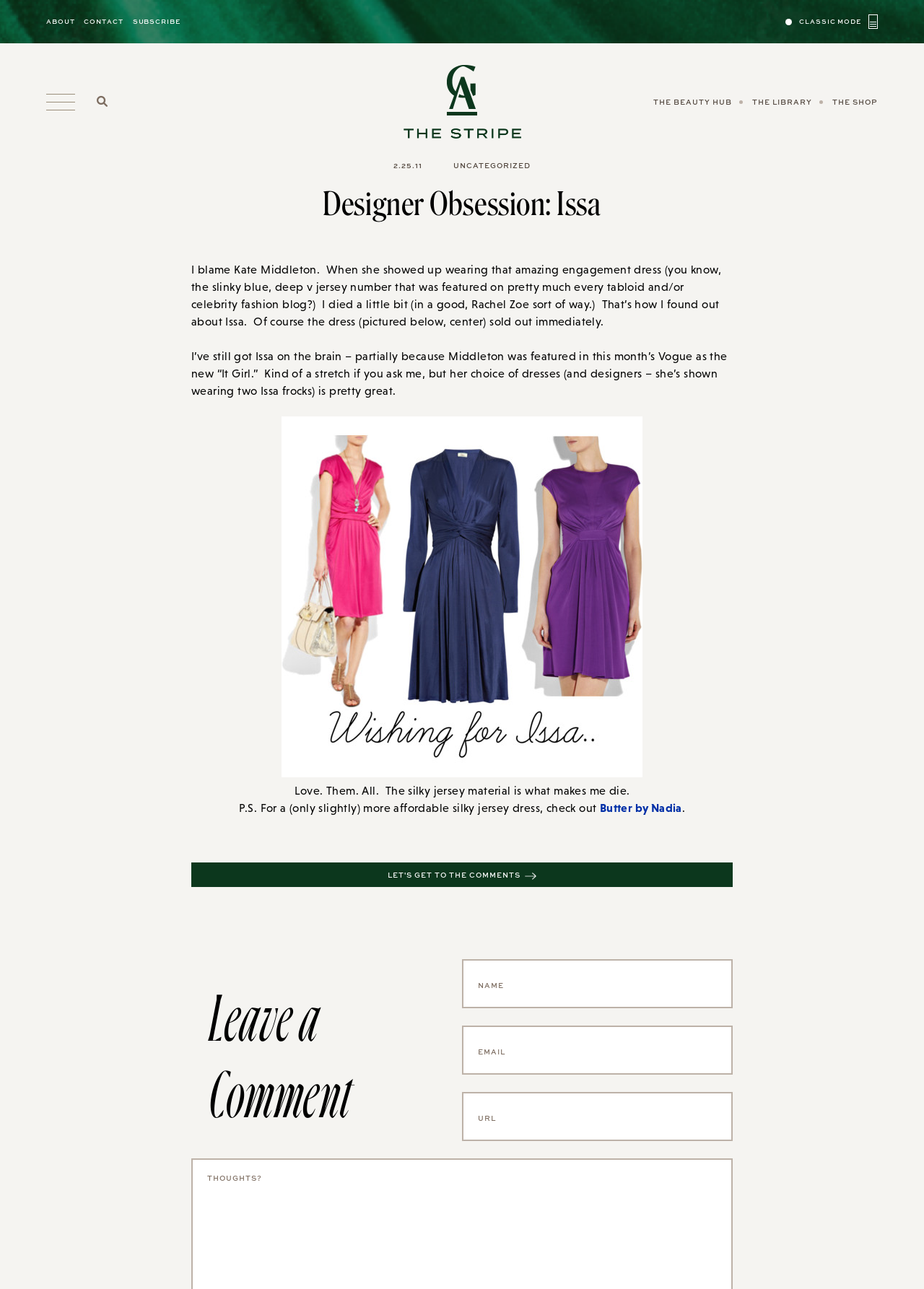Provide an in-depth caption for the contents of the webpage.

This webpage is about a fashion blog, specifically discussing the designer brand Issa. At the top, there are several links, including "ABOUT", "CONTACT", "SUBSCRIBE", and "CLASSIC MODE", aligned horizontally. Below these links, there is a search bar with a text box and a search arrow button on the right side. 

To the right of the search bar, there are three more links: "THE BEAUTY HUB", "THE LIBRARY", and "THE SHOP". 

The main content of the webpage is an article about Issa, with a heading "Designer Obsession: Issa". The article is divided into several paragraphs, with the first paragraph discussing how the author discovered Issa after seeing Kate Middleton wear an Issa dress. The article also includes an image of the dress, placed below the first paragraph. 

The subsequent paragraphs discuss the author's admiration for Issa's designs, particularly their silky jersey material. There is another link to a related brand, "Butter by Nadia", mentioned in one of the paragraphs. 

At the bottom of the article, there is a section for leaving comments, with a heading "Leave a Comment" and three text boxes for name, email, and URL. There is also a link to "LET'S GET TO THE COMMENTS" above the comment section.